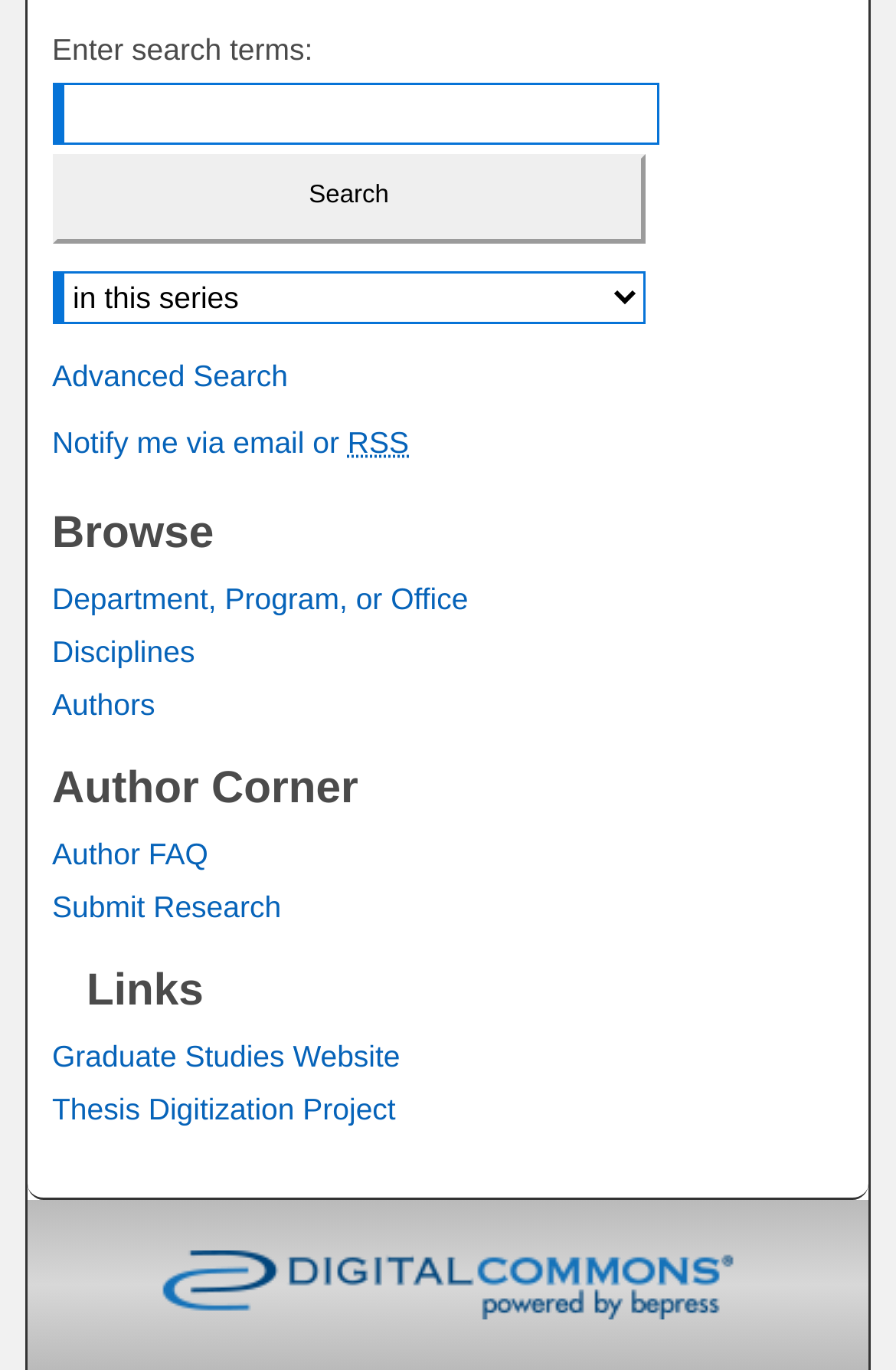What is the 'Notify me via email or RSS' link related to?
Answer with a single word or phrase, using the screenshot for reference.

Subscription